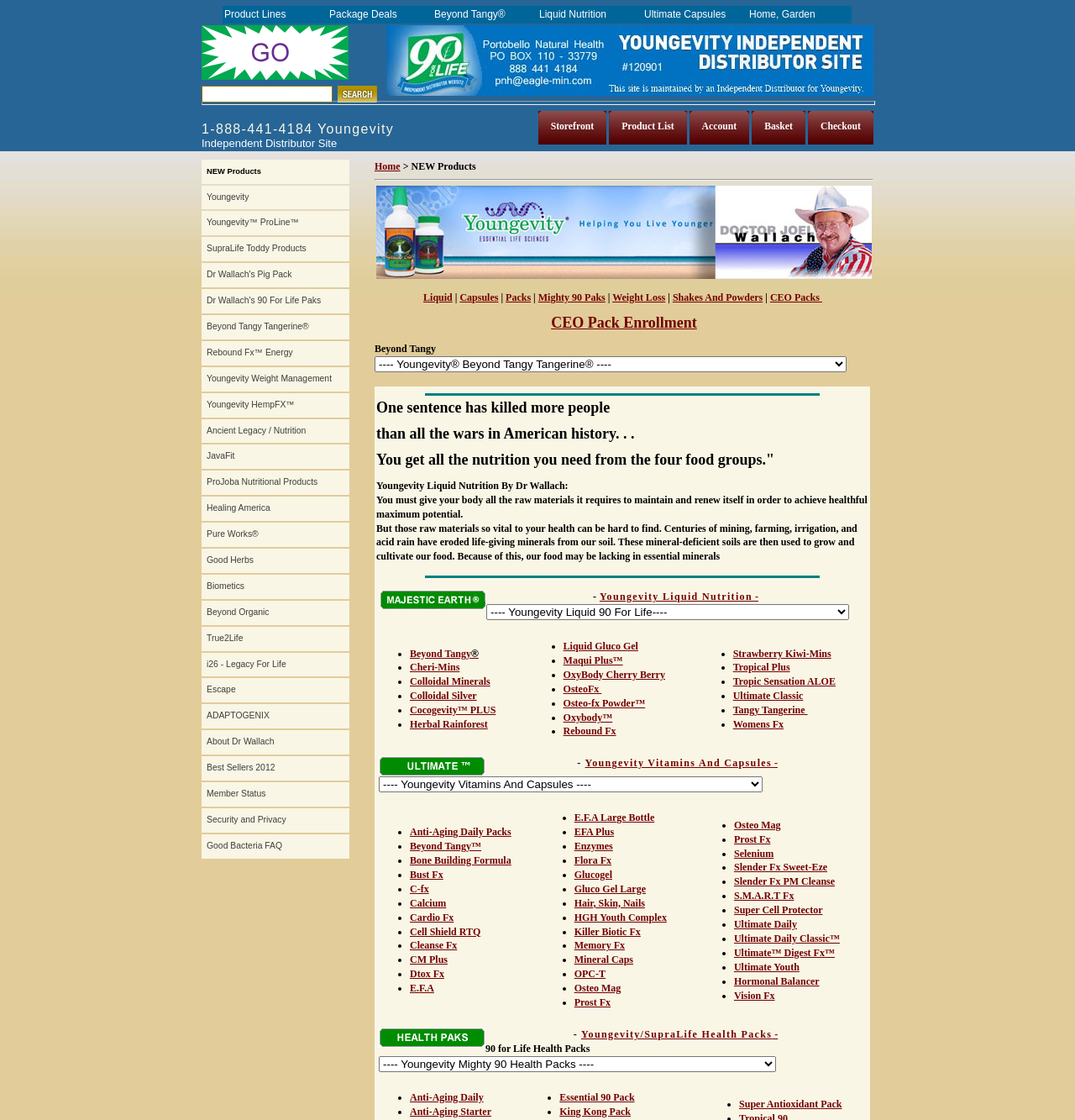Determine the bounding box coordinates for the area that should be clicked to carry out the following instruction: "Learn about Dr Wallach".

[0.192, 0.657, 0.32, 0.669]